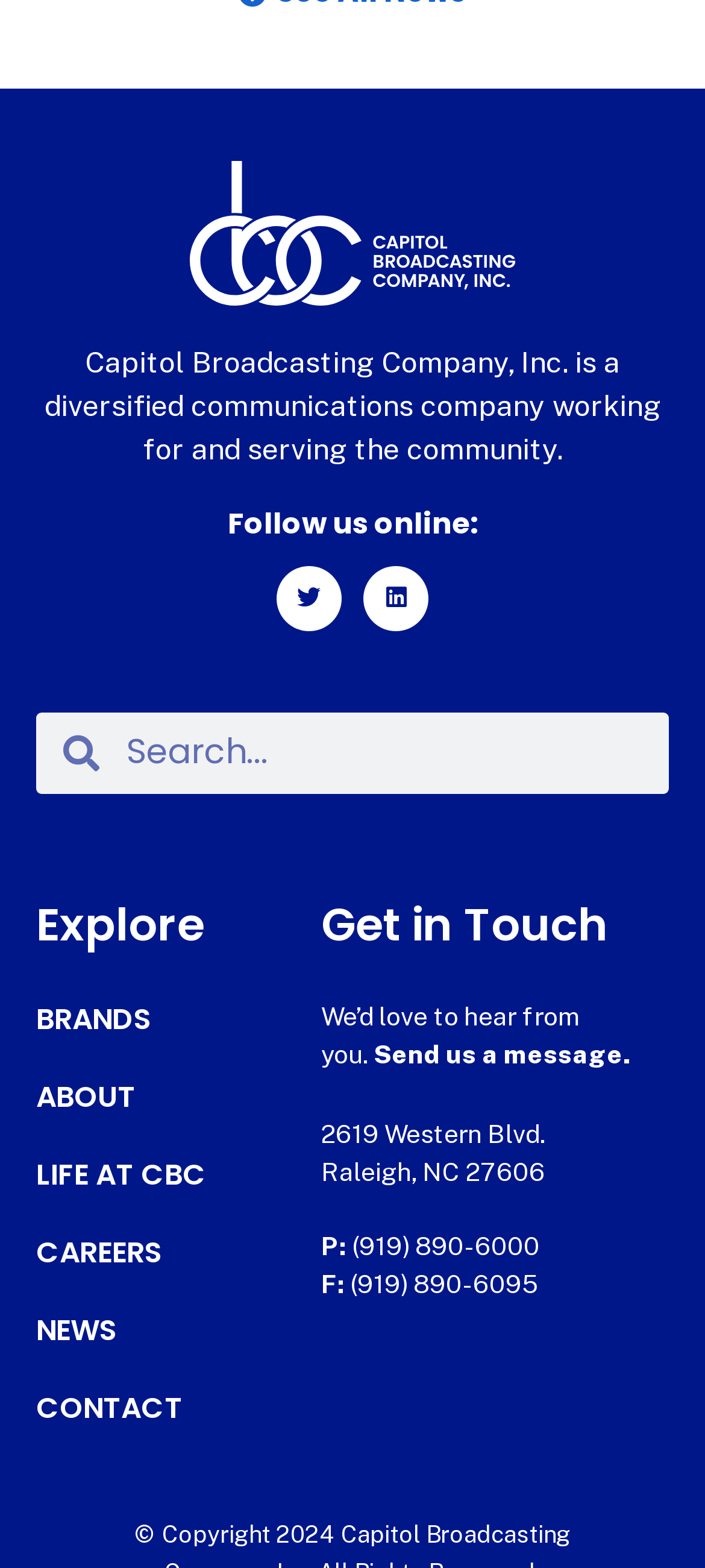What is the address of the company?
Using the image as a reference, answer with just one word or a short phrase.

2619 Western Blvd., Raleigh, NC 27606